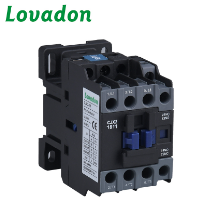Can you look at the image and give a comprehensive answer to the question:
What is the brand of the contactor?

The product is branded with the Lovadon logo, highlighting its quality and manufacturer credibility, as mentioned in the caption.